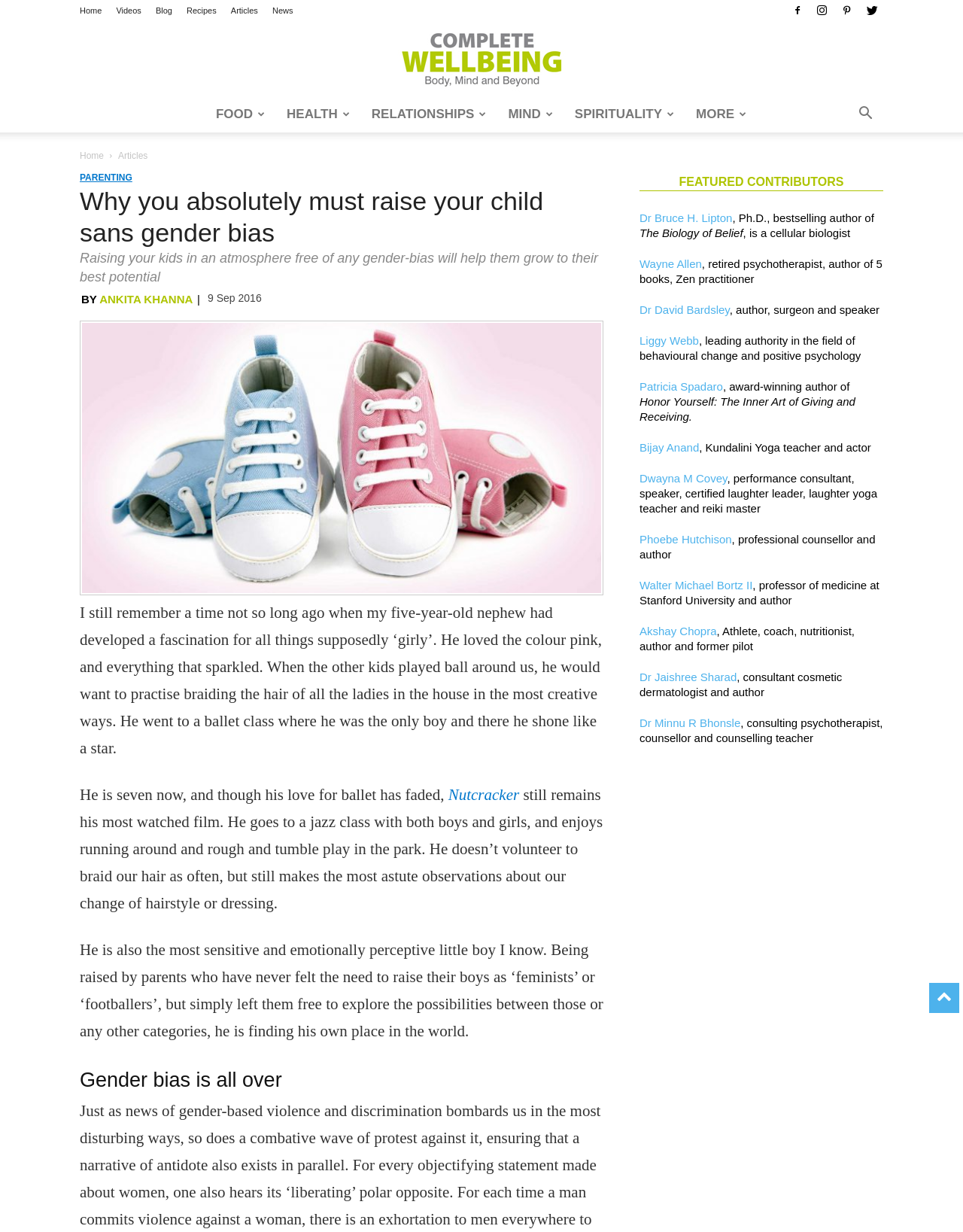Identify the bounding box of the UI element described as follows: "Dr Bruce H. Lipton". Provide the coordinates as four float numbers in the range of 0 to 1 [left, top, right, bottom].

[0.664, 0.172, 0.76, 0.182]